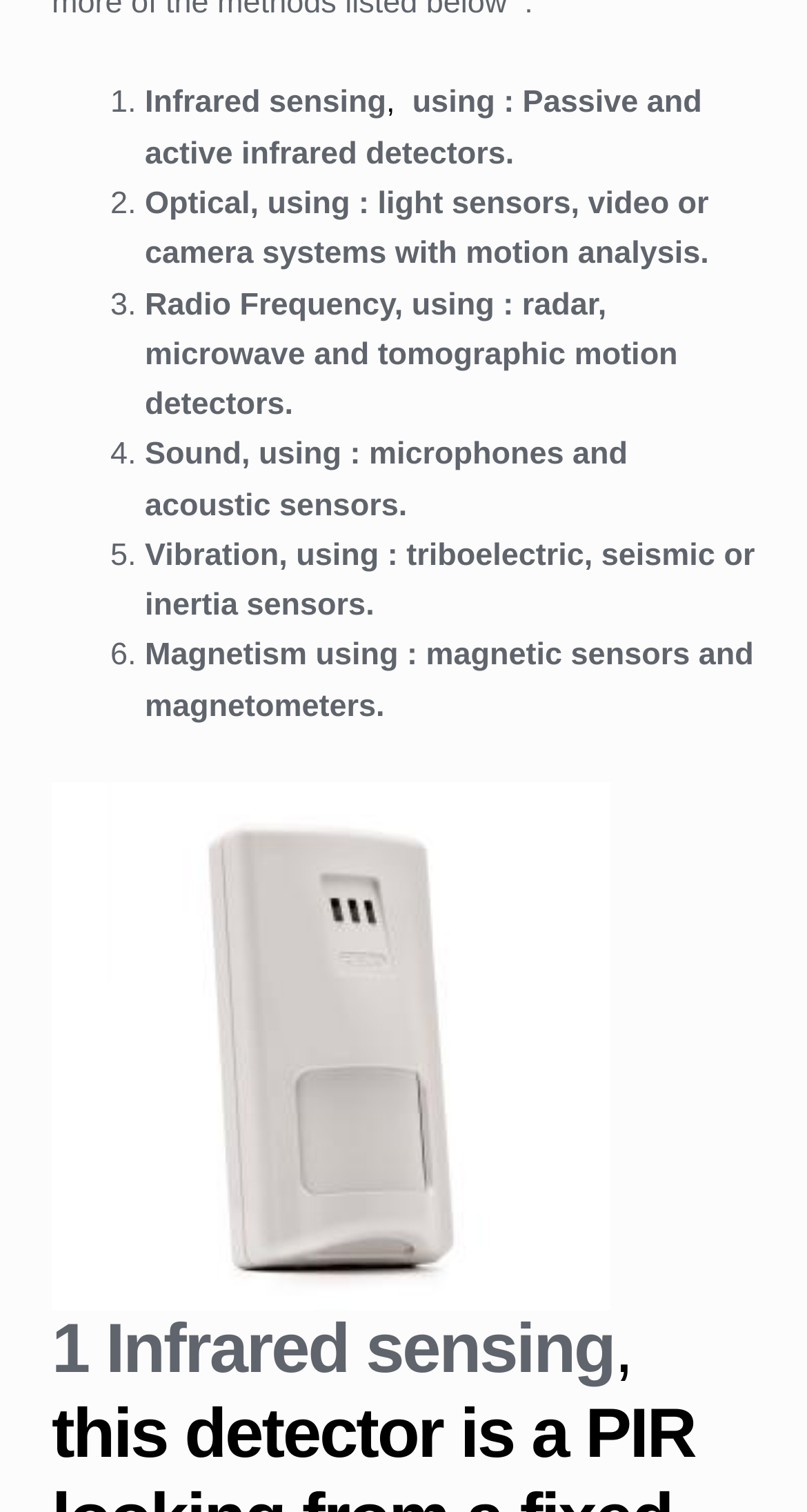What is the purpose of the image on the webpage? Examine the screenshot and reply using just one word or a brief phrase.

Illustrate Home Motion Detection